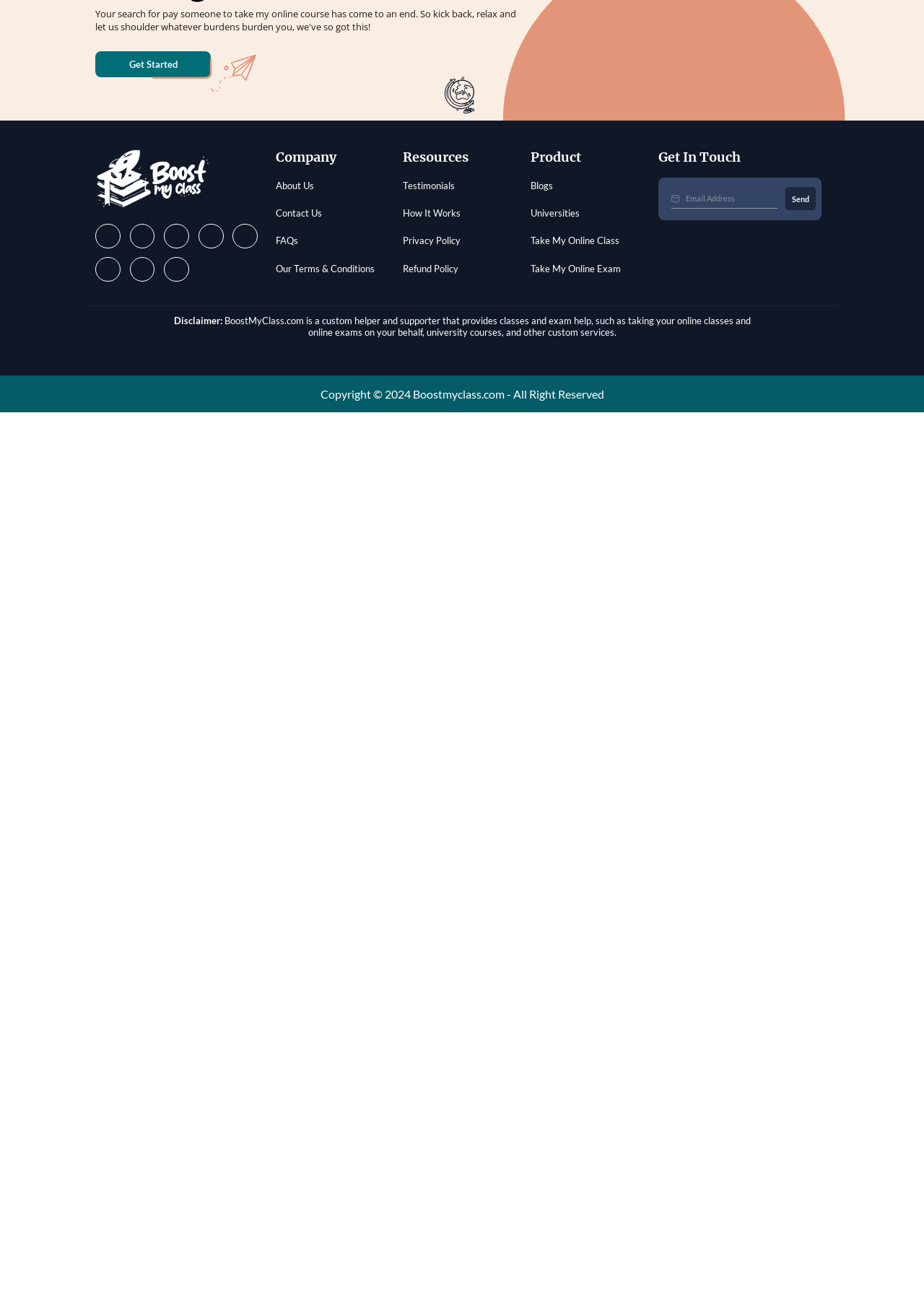Please predict the bounding box coordinates (top-left x, top-left y, bottom-right x, bottom-right y) for the UI element in the screenshot that fits the description: About Us

[0.373, 0.792, 0.424, 0.803]